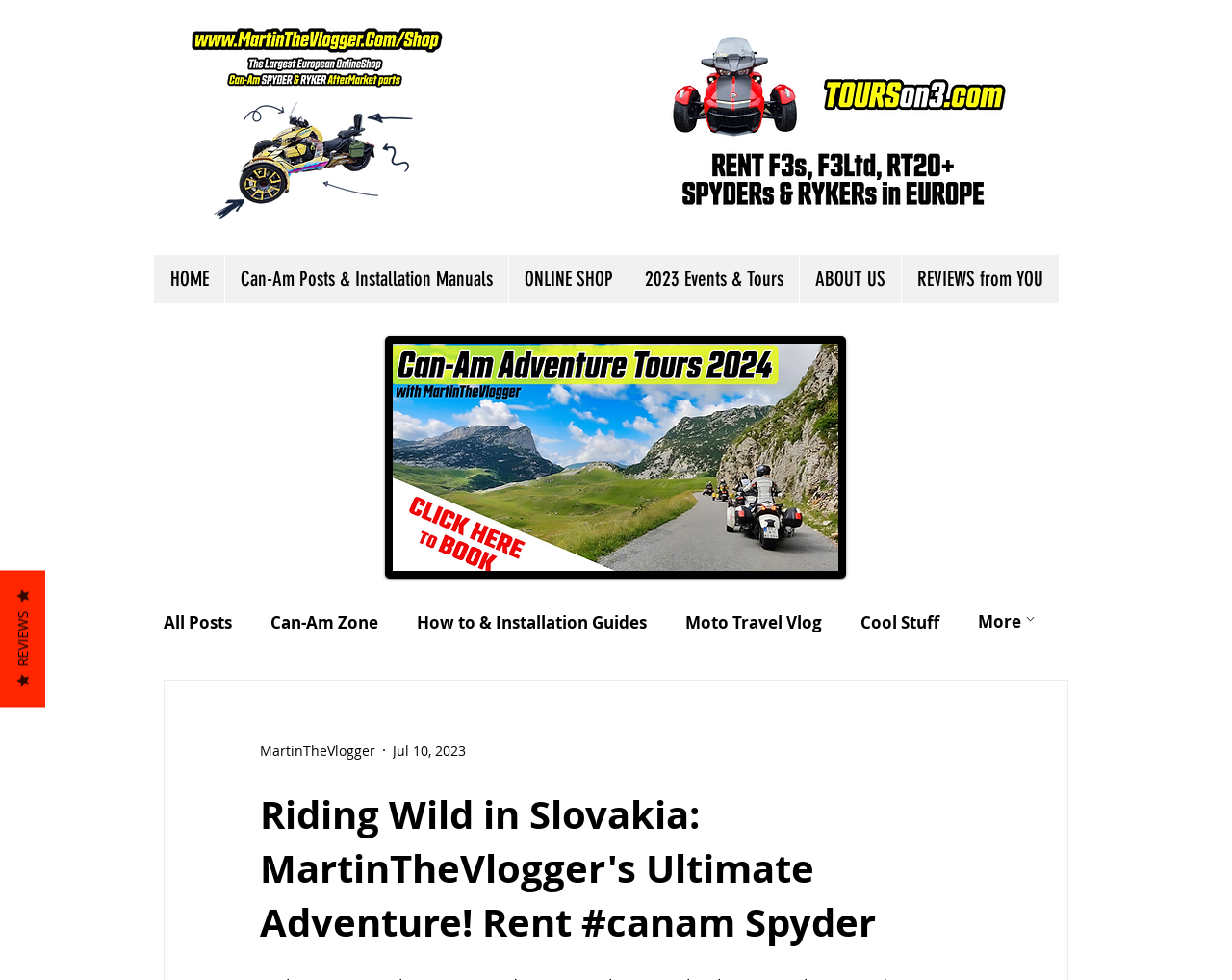Can you identify the bounding box coordinates of the clickable region needed to carry out this instruction: 'Explore the 2023 Events & Tours page'? The coordinates should be four float numbers within the range of 0 to 1, stated as [left, top, right, bottom].

[0.51, 0.26, 0.648, 0.309]